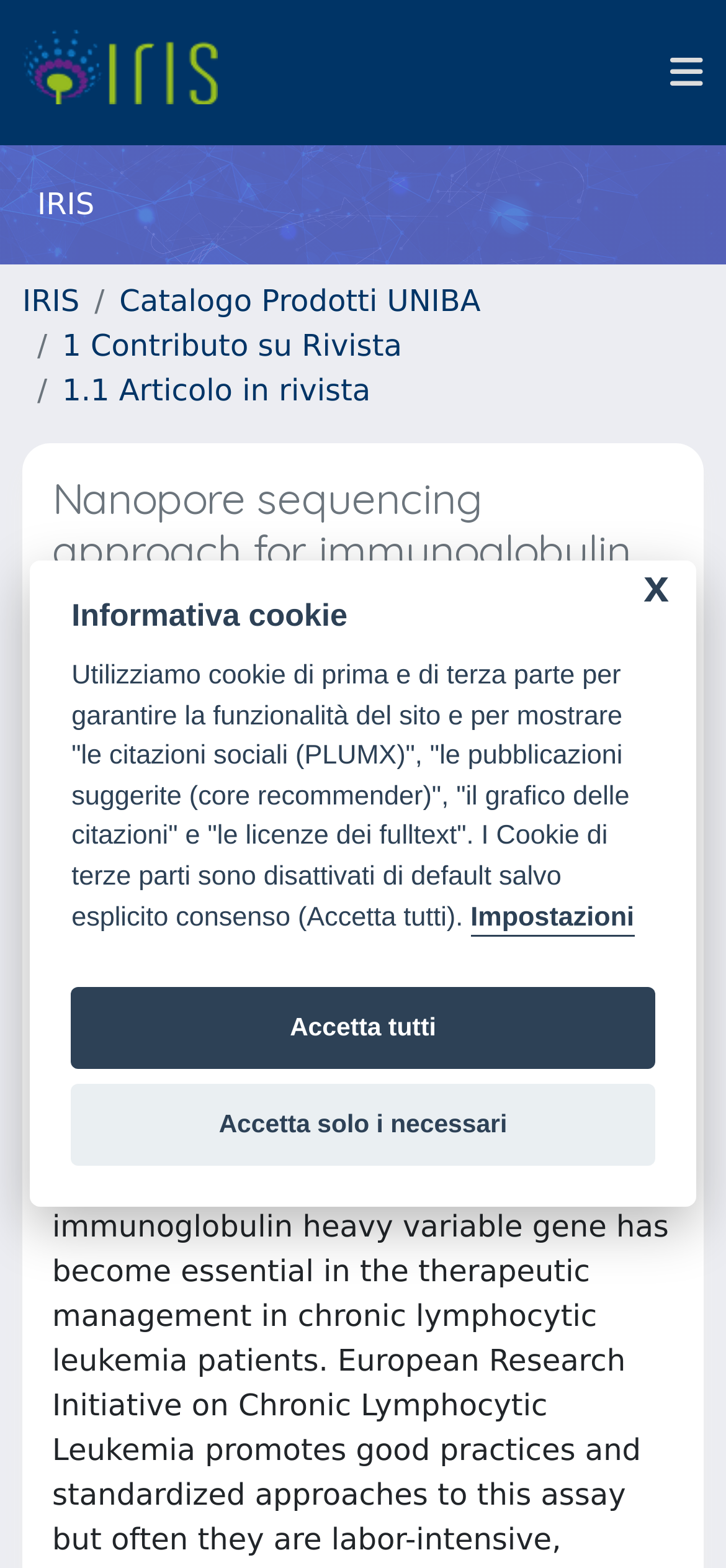Determine the bounding box coordinates of the clickable region to follow the instruction: "read abstract".

[0.072, 0.676, 0.928, 0.707]